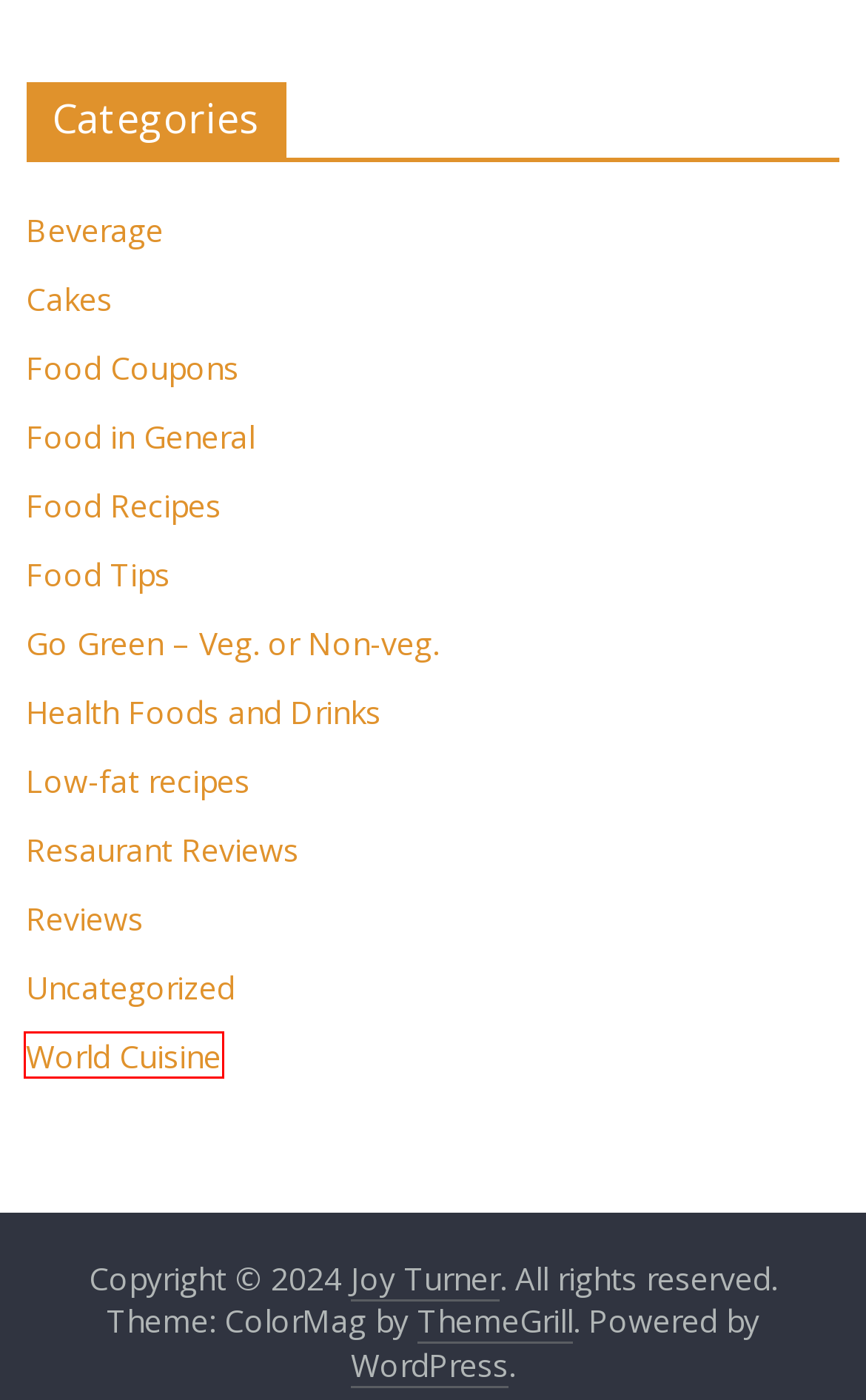Analyze the screenshot of a webpage that features a red rectangle bounding box. Pick the webpage description that best matches the new webpage you would see after clicking on the element within the red bounding box. Here are the candidates:
A. Resaurant Reviews Archives | Joy Turner
B. Cakes Archives | Joy Turner
C. Food Recipes Archives | Joy Turner
D. Food Coupons Archives | Joy Turner
E. Go Green - Veg. or Non-veg. Archives | Joy Turner
F. World Cuisine Archives | Joy Turner
G. Uncategorized Archives | Joy Turner
H. | Joy Turner

F